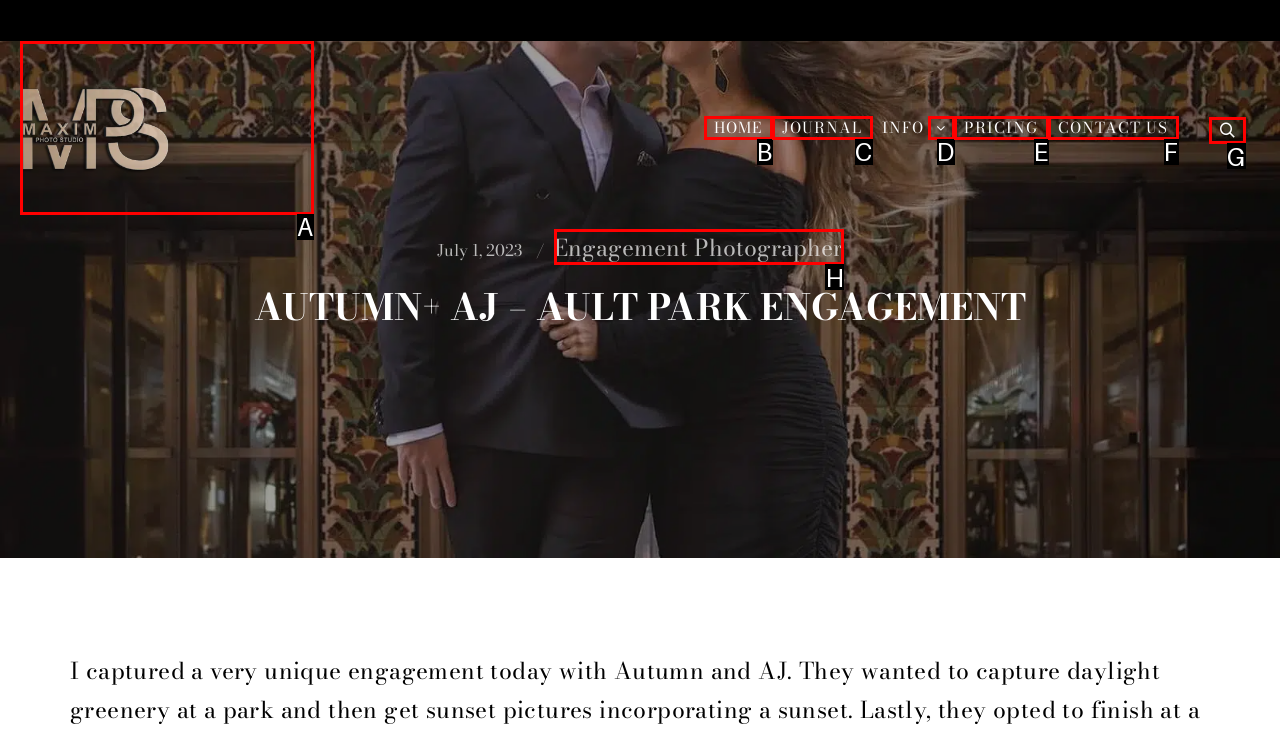Which choice should you pick to execute the task: view engagement photographer page
Respond with the letter associated with the correct option only.

H